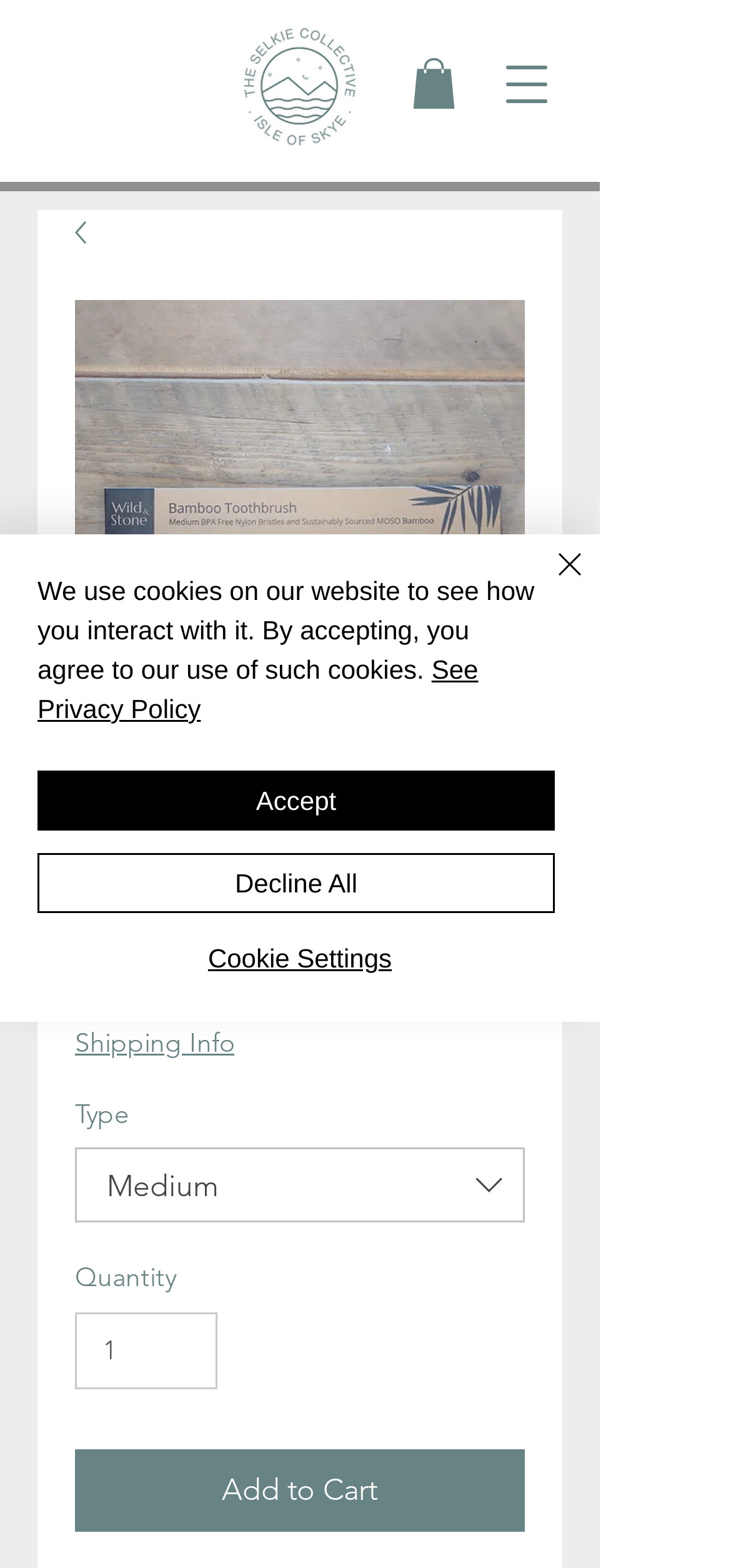Locate the bounding box coordinates of the clickable region necessary to complete the following instruction: "view travel gear". Provide the coordinates in the format of four float numbers between 0 and 1, i.e., [left, top, right, bottom].

None